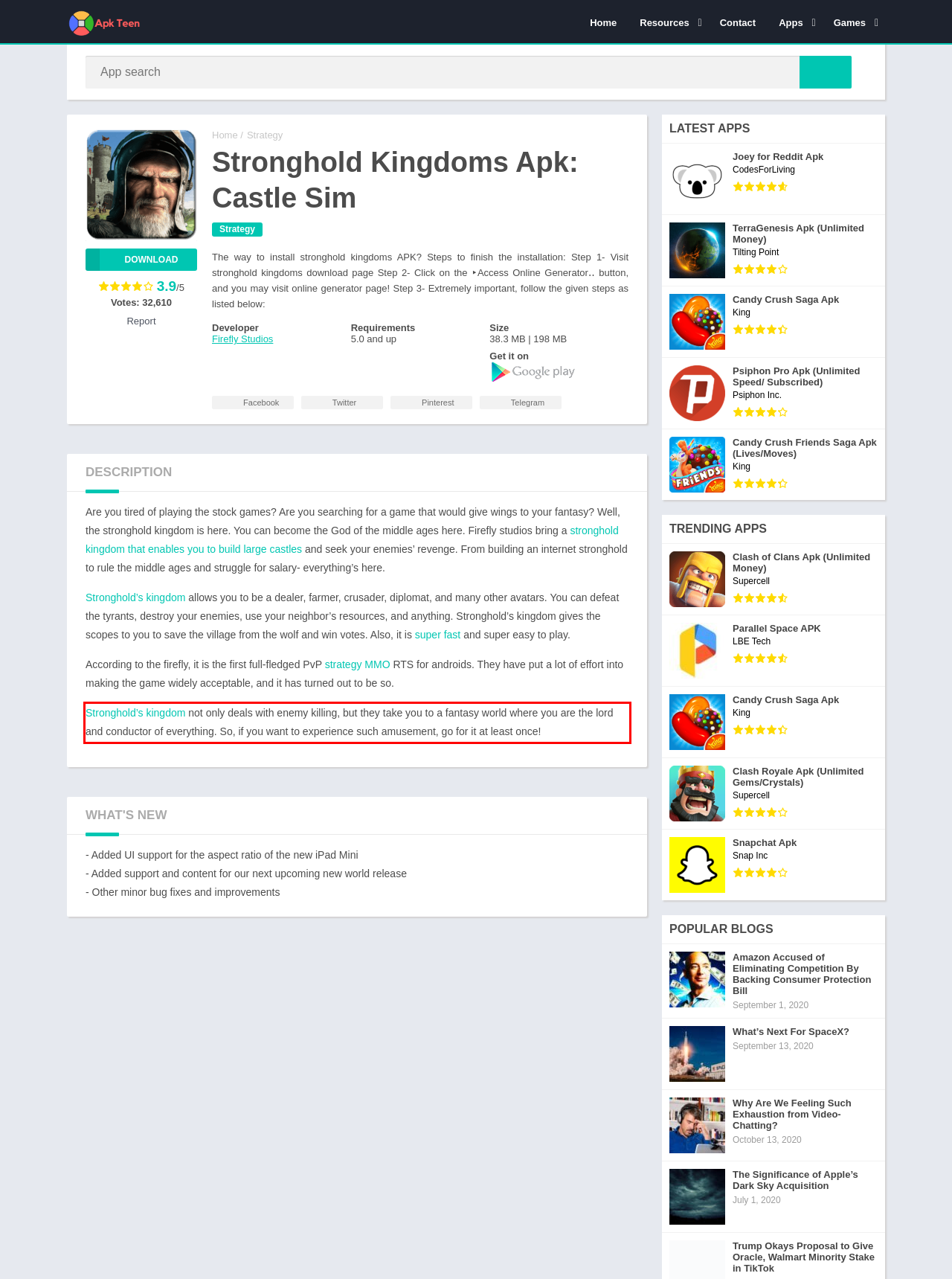Analyze the screenshot of the webpage and extract the text from the UI element that is inside the red bounding box.

Stronghold’s kingdom not only deals with enemy killing, but they take you to a fantasy world where you are the lord and conductor of everything. So, if you want to experience such amusement, go for it at least once!